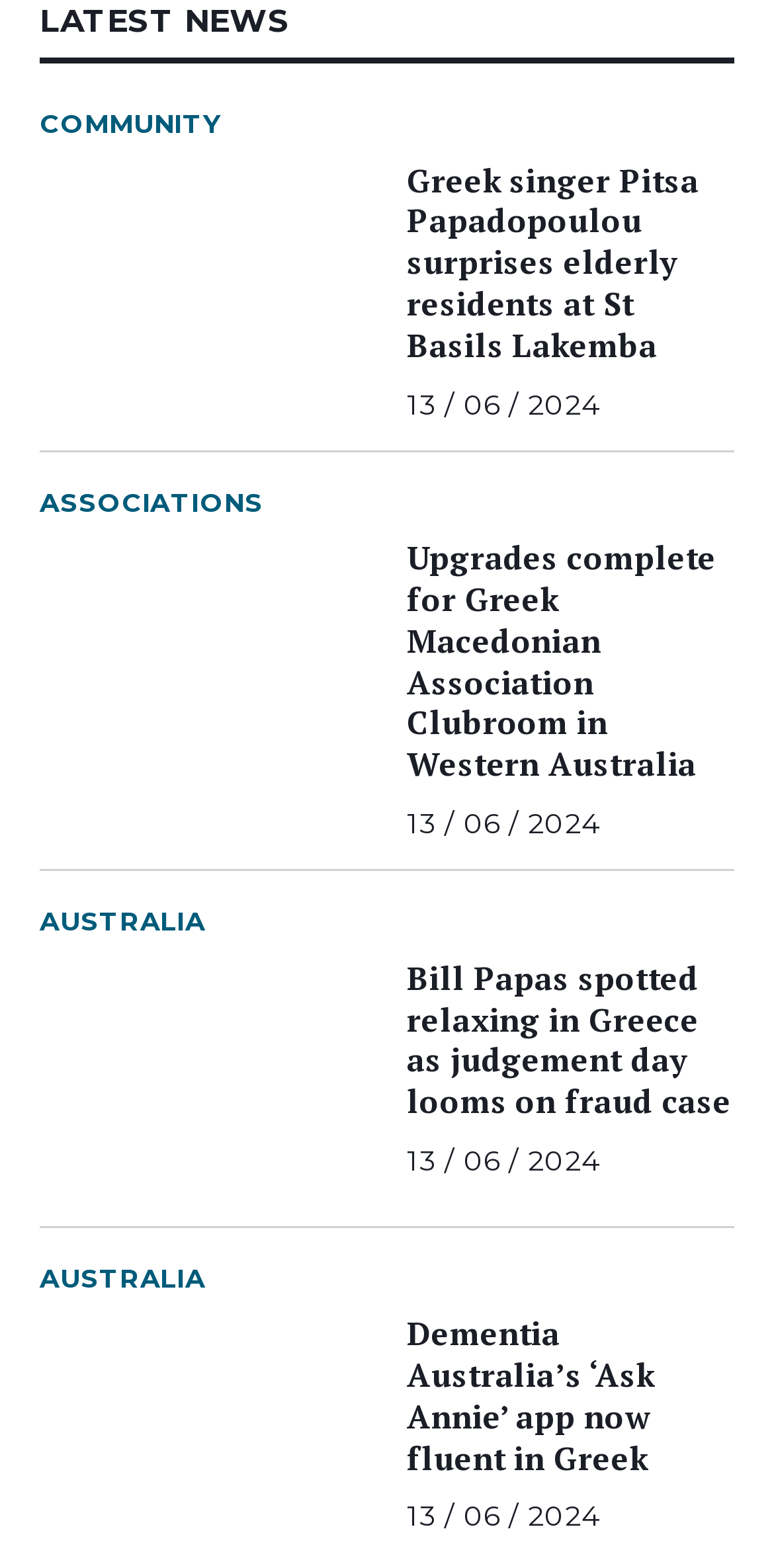What is the topic of the third news article?
Please provide a single word or phrase answer based on the image.

Bill Papas